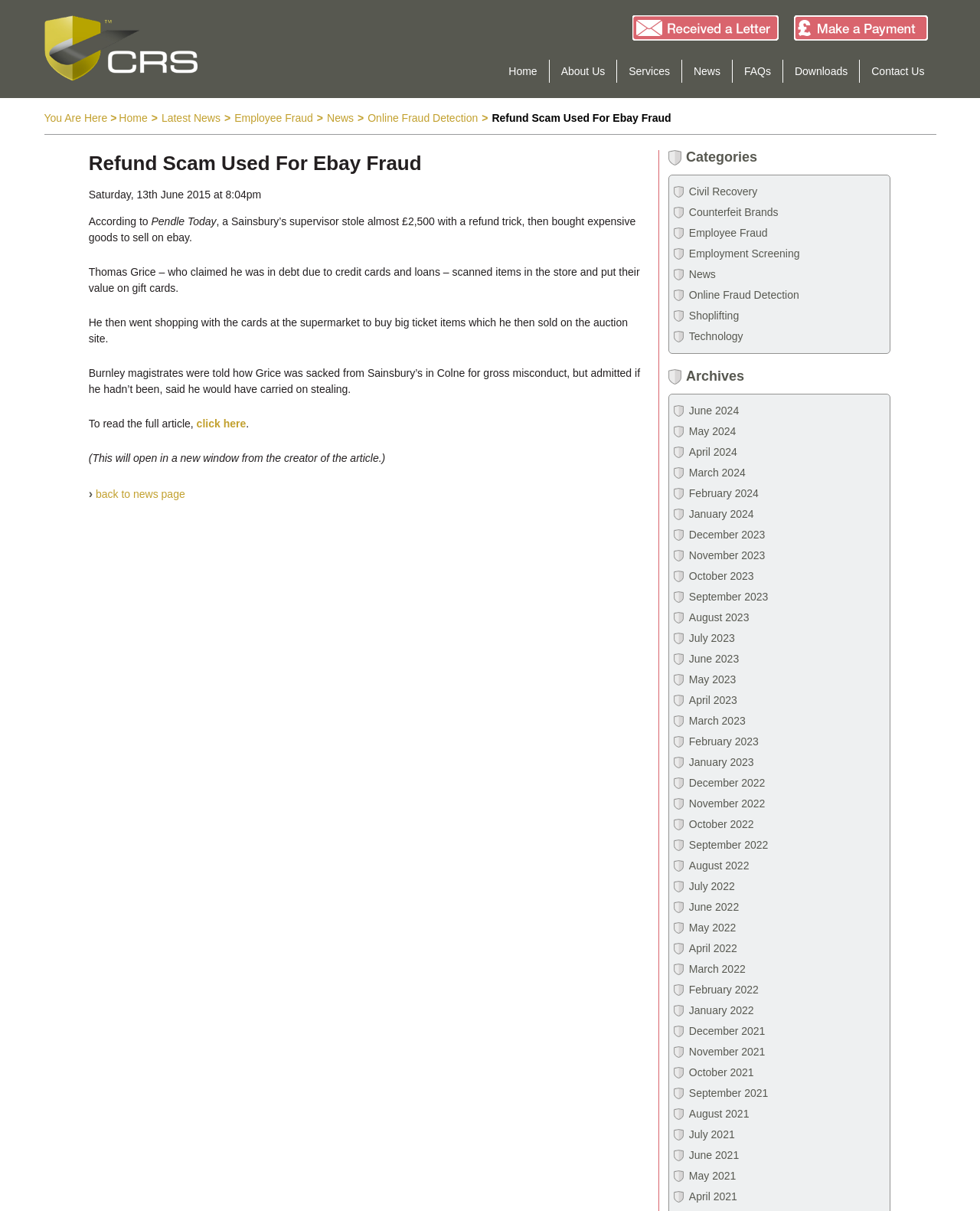Find the bounding box coordinates of the area to click in order to follow the instruction: "go to News page".

[0.7, 0.049, 0.743, 0.068]